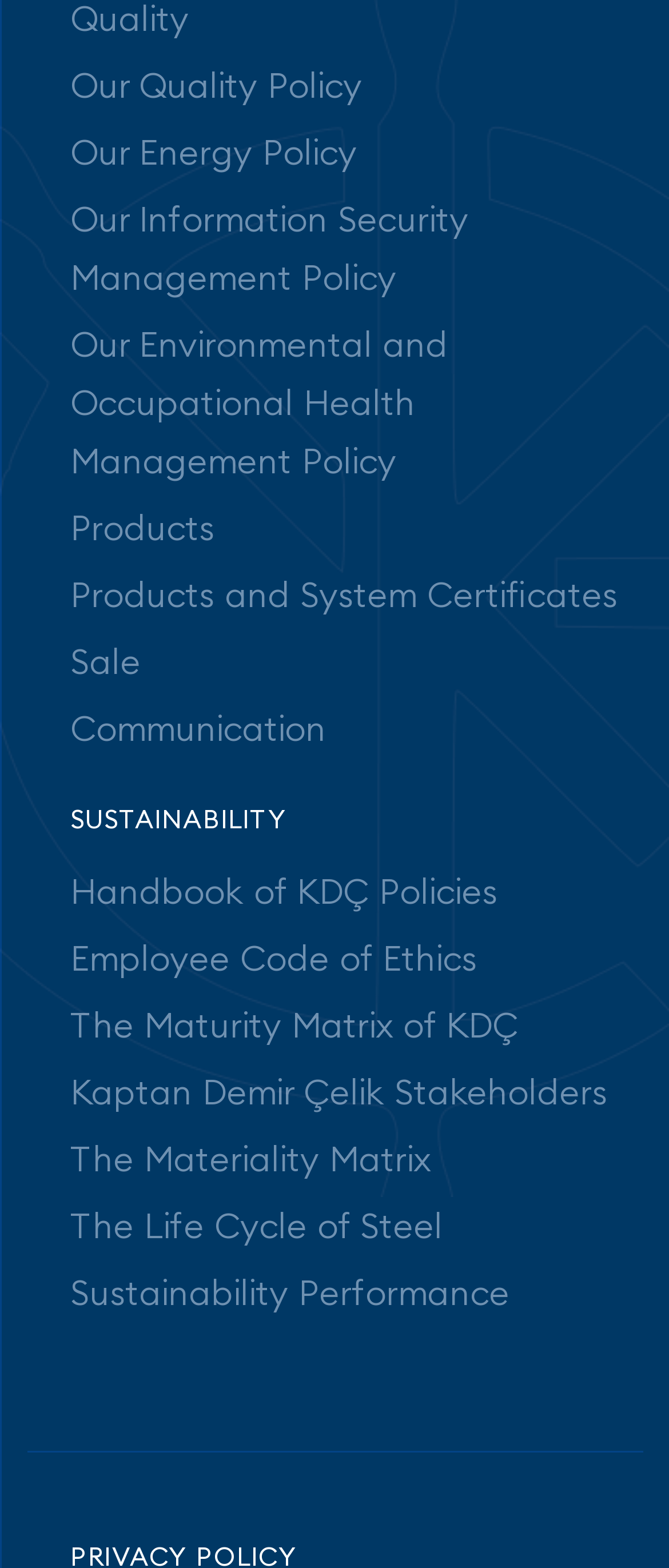Provide a brief response to the question below using a single word or phrase: 
How many categories of links are there on the page?

3